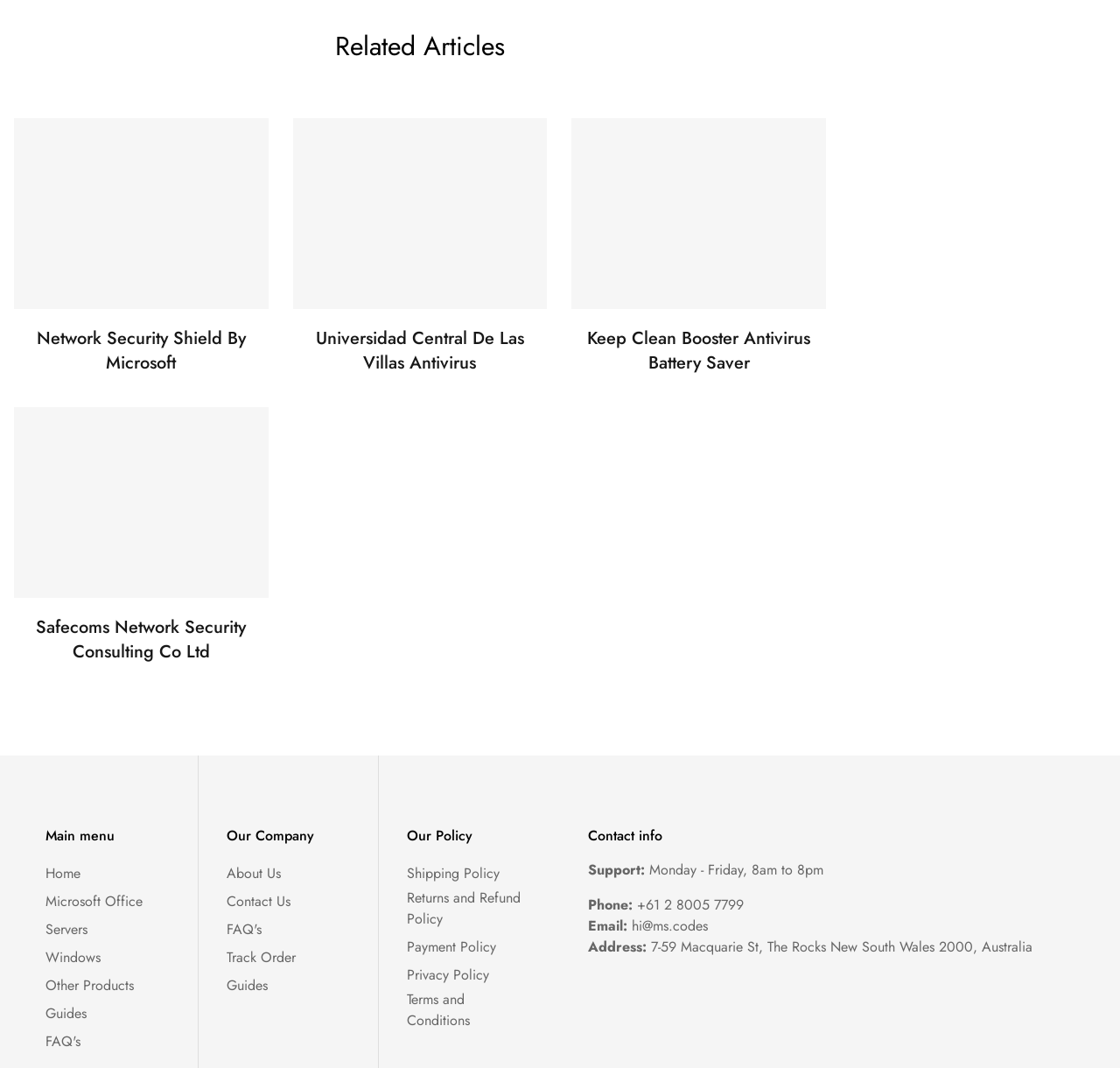Please specify the bounding box coordinates of the clickable region to carry out the following instruction: "Call the phone number". The coordinates should be four float numbers between 0 and 1, in the format [left, top, right, bottom].

[0.569, 0.837, 0.664, 0.856]